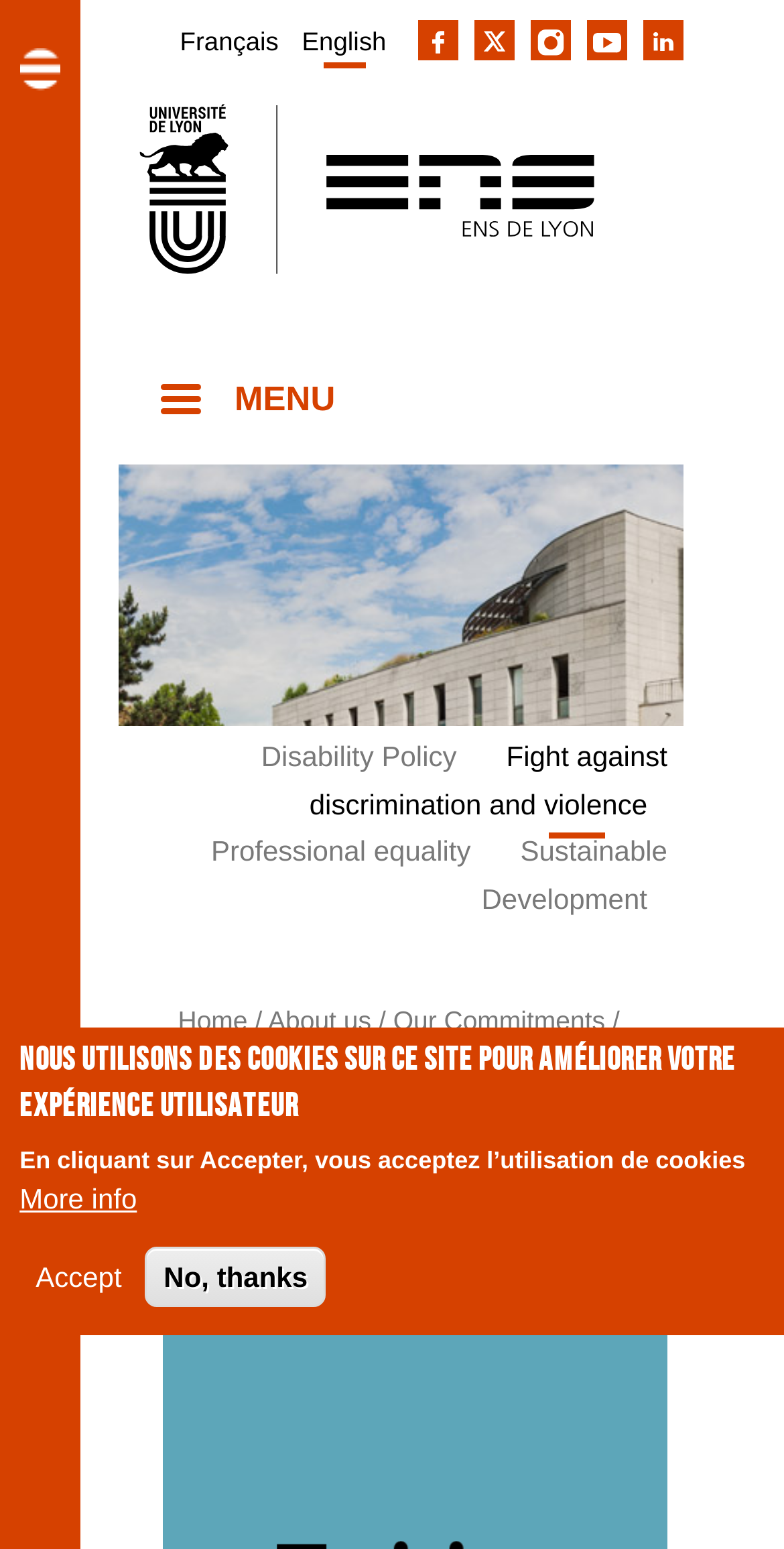Provide the bounding box coordinates of the UI element that matches the description: "Disability Policy".

[0.333, 0.478, 0.582, 0.509]